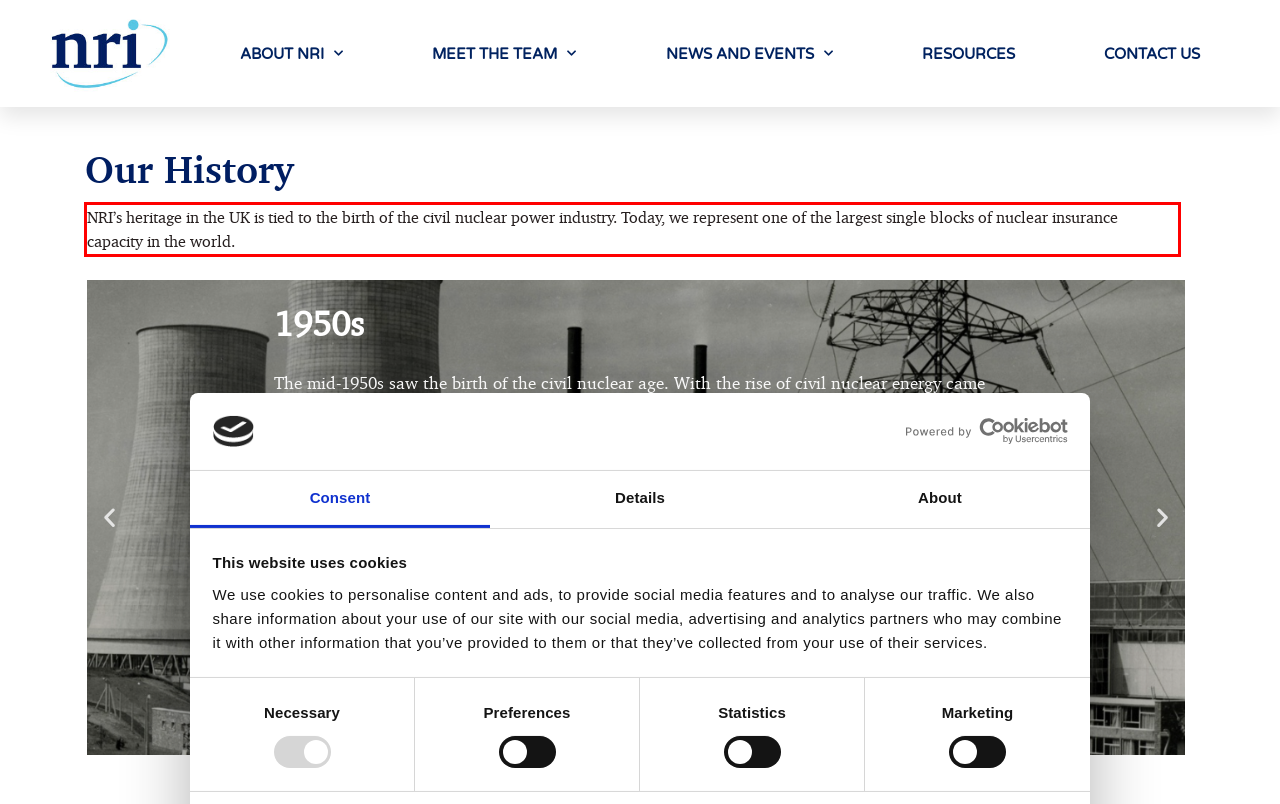Using the provided screenshot of a webpage, recognize the text inside the red rectangle bounding box by performing OCR.

NRI’s heritage in the UK is tied to the birth of the civil nuclear power industry. Today, we represent one of the largest single blocks of nuclear insurance capacity in the world.